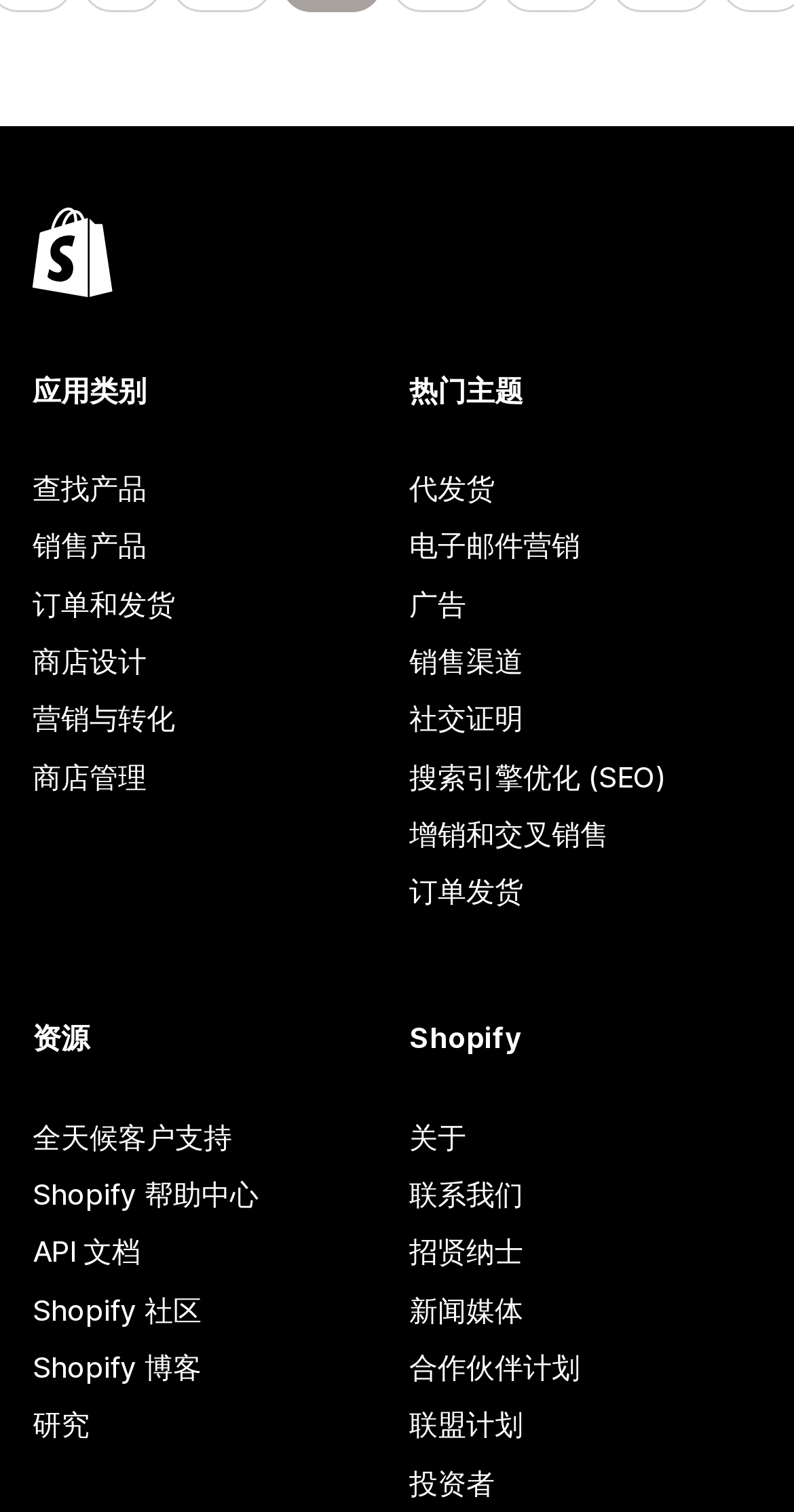What are the categories of applications?
Using the image, answer in one word or phrase.

应用类别